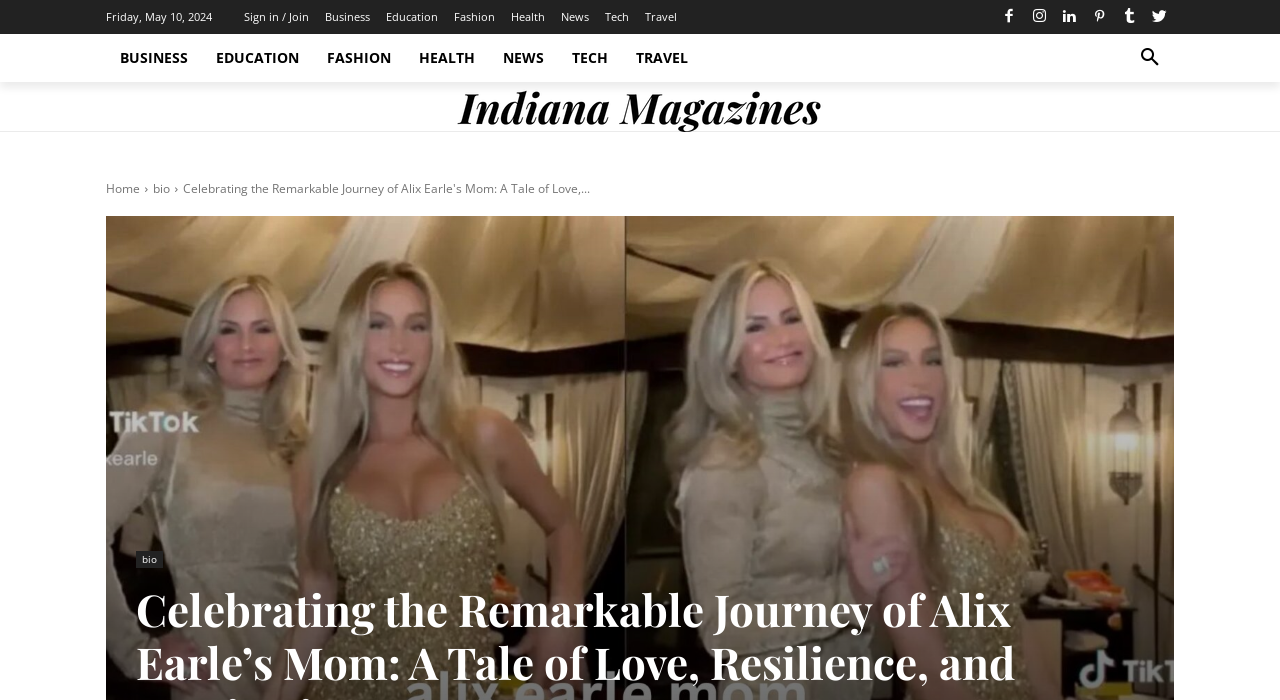Show the bounding box coordinates of the element that should be clicked to complete the task: "View the 'bio' page".

[0.12, 0.257, 0.133, 0.281]